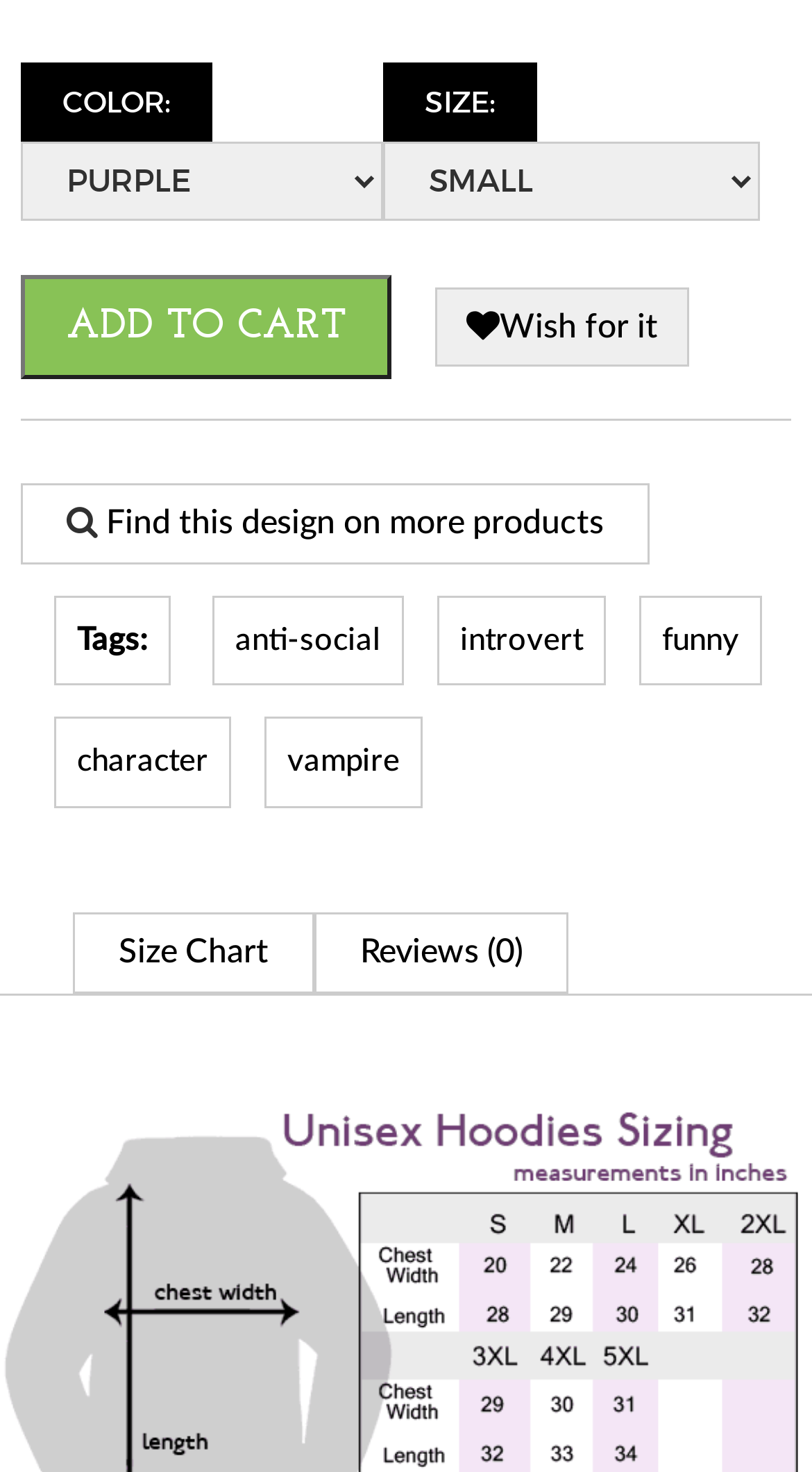Locate the bounding box coordinates of the element that should be clicked to fulfill the instruction: "Choose a size".

[0.472, 0.096, 0.936, 0.149]